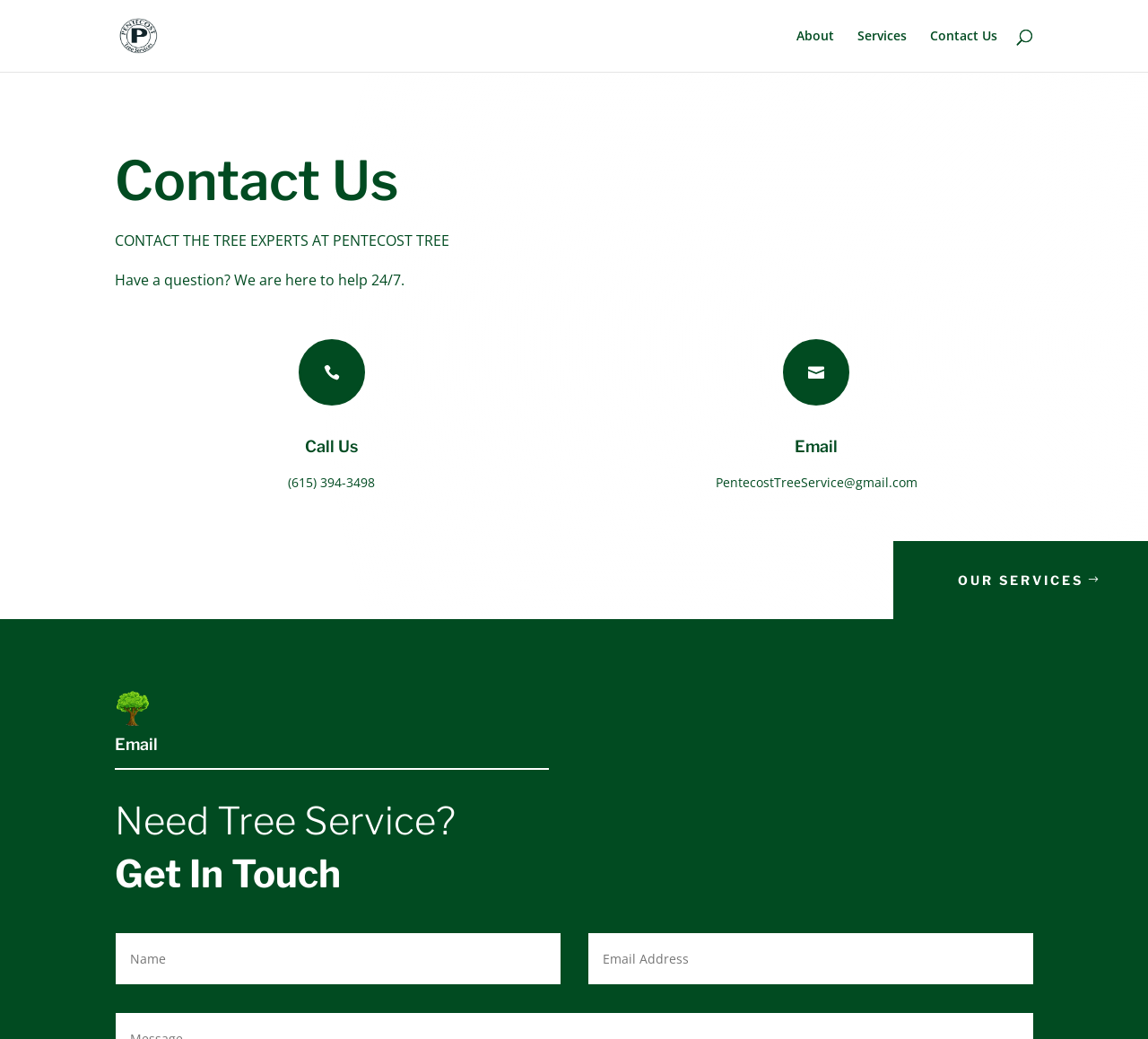Identify the bounding box coordinates of the section to be clicked to complete the task described by the following instruction: "explore Research Topics". The coordinates should be four float numbers between 0 and 1, formatted as [left, top, right, bottom].

None